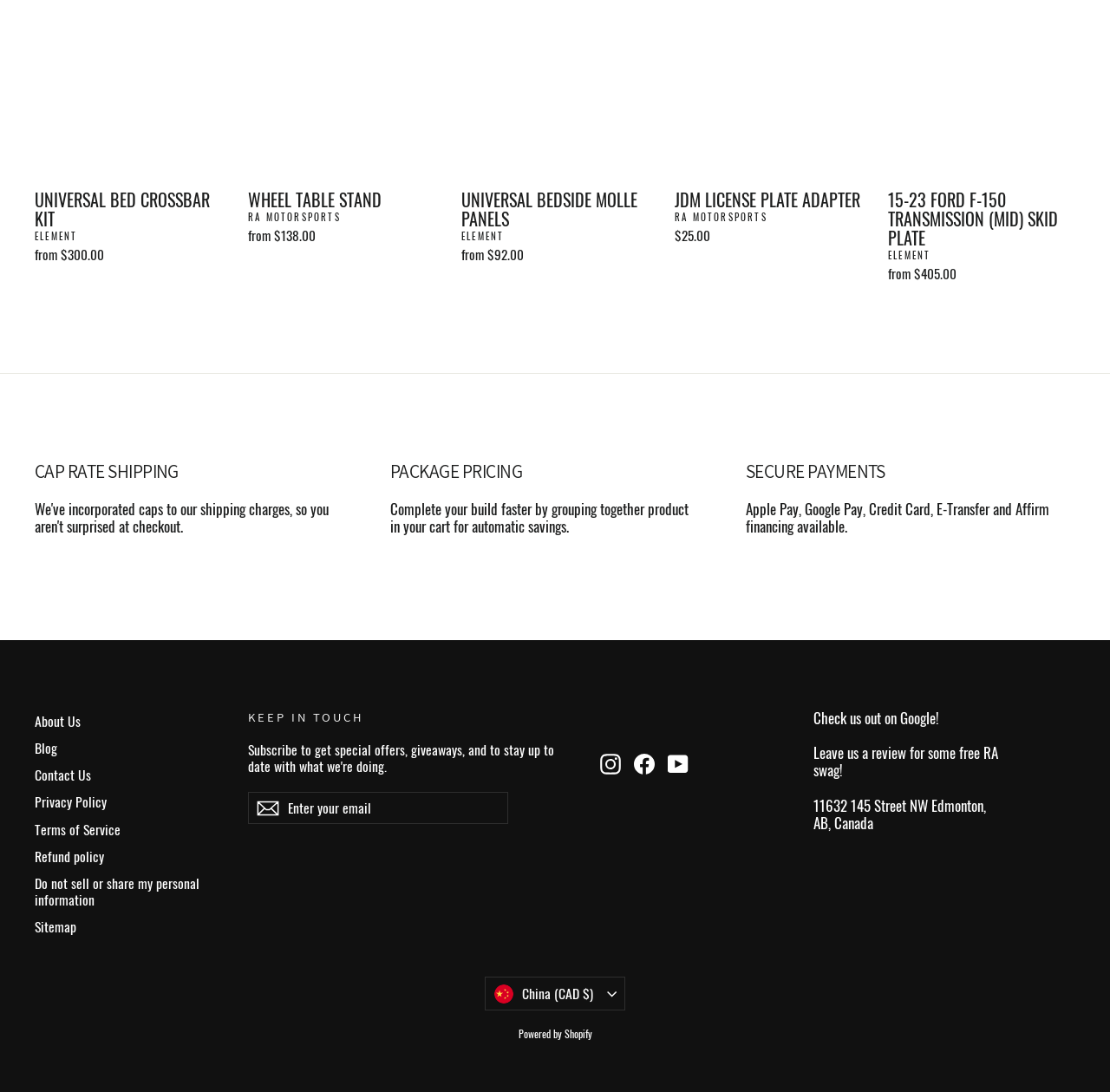Answer with a single word or phrase: 
What is the benefit of grouping products in the cart?

Automatic savings